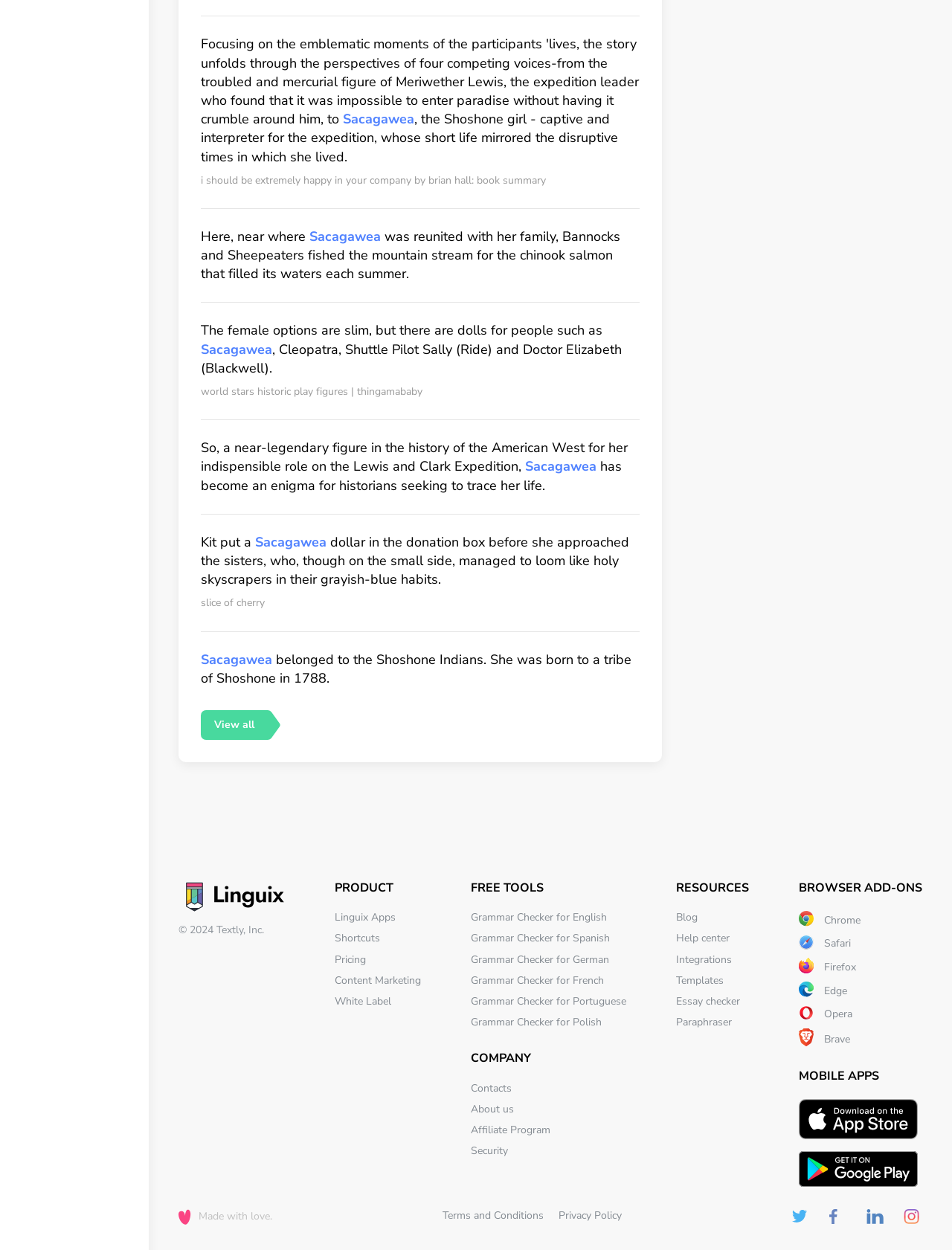Using the provided description Shortcuts, find the bounding box coordinates for the UI element. Provide the coordinates in (top-left x, top-left y, bottom-right x, bottom-right y) format, ensuring all values are between 0 and 1.

[0.352, 0.745, 0.399, 0.756]